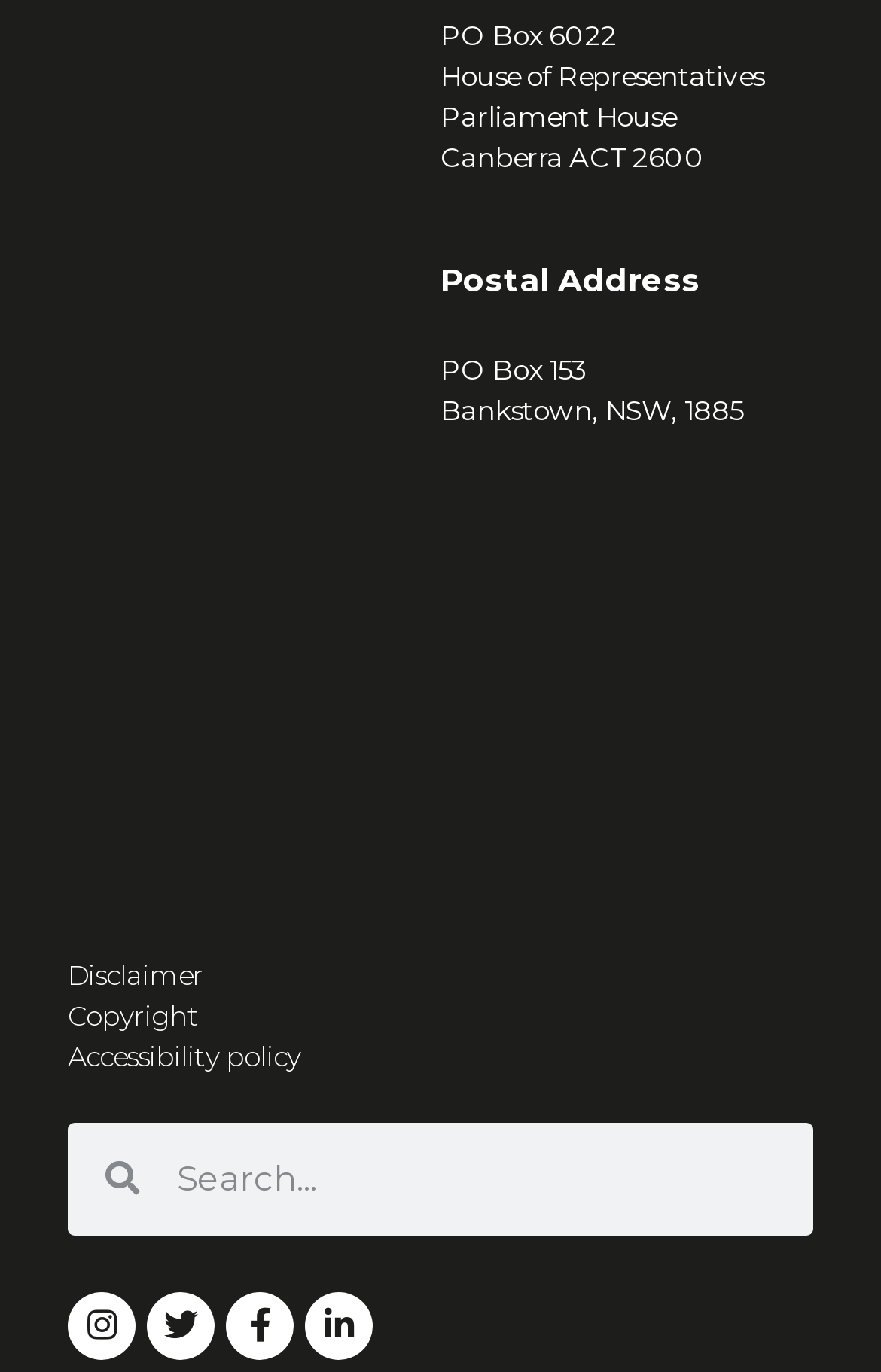Please answer the following question using a single word or phrase: 
What is the postal address of the House of Representatives?

PO Box 6022